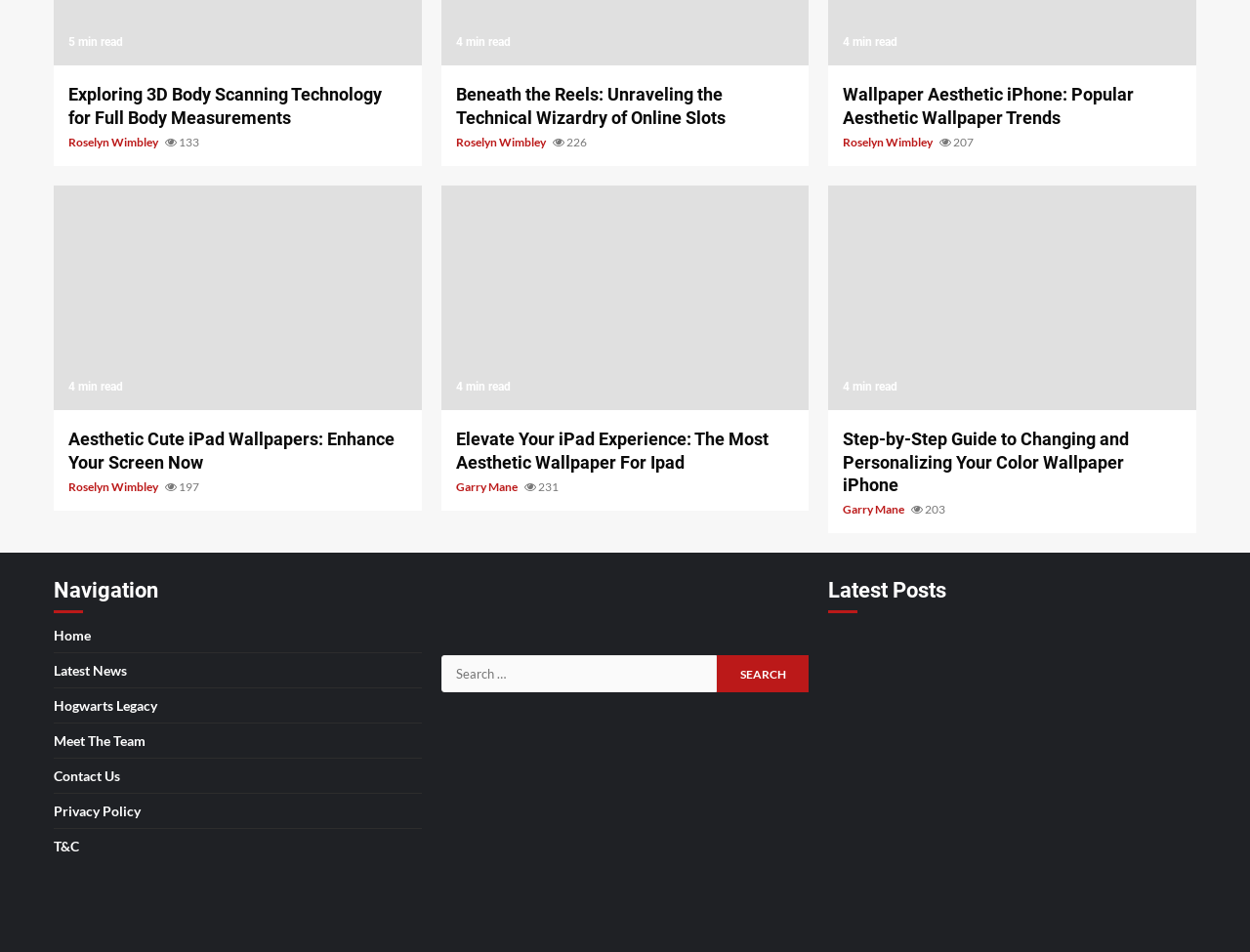How many navigation links are available?
Refer to the image and give a detailed response to the question.

I counted the number of links under the 'Navigation' heading and found 7 of them, including 'Home', 'Latest News', and others.